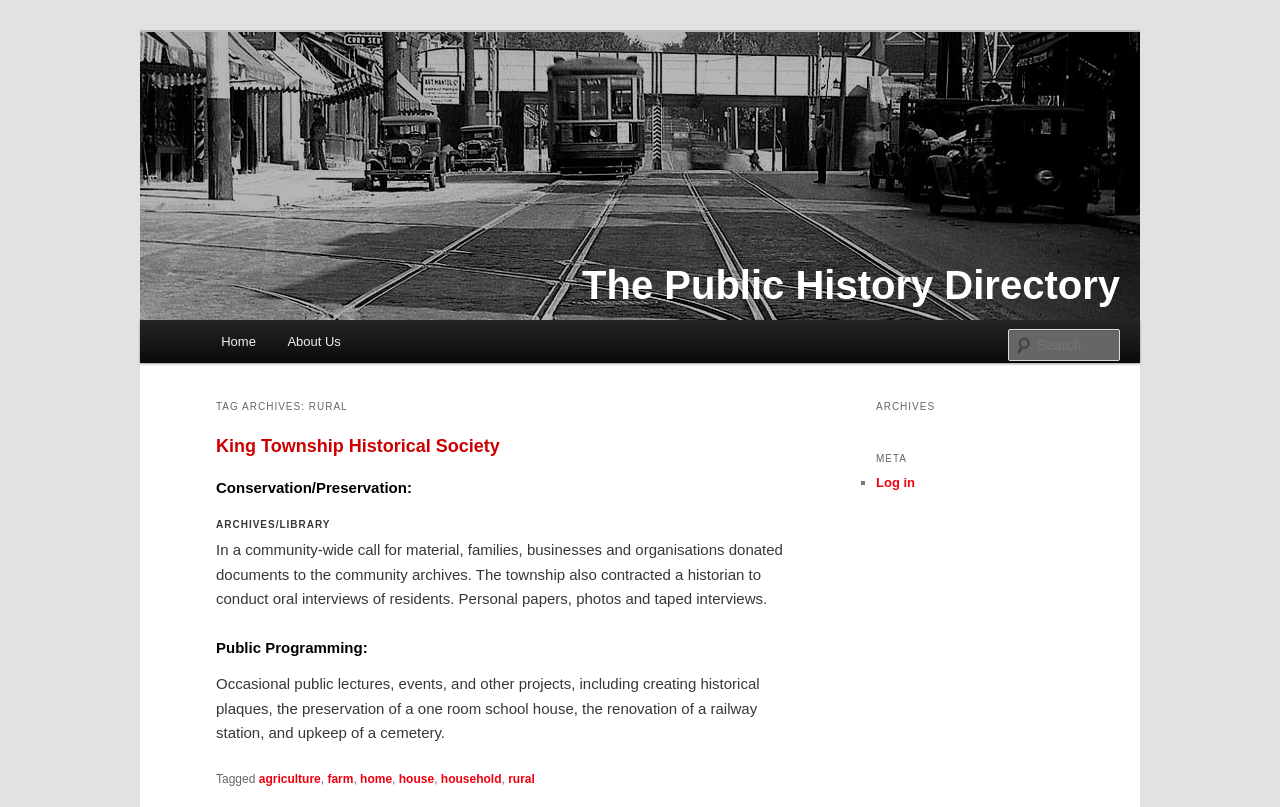Please determine the bounding box coordinates of the clickable area required to carry out the following instruction: "Search for something". The coordinates must be four float numbers between 0 and 1, represented as [left, top, right, bottom].

[0.788, 0.408, 0.875, 0.447]